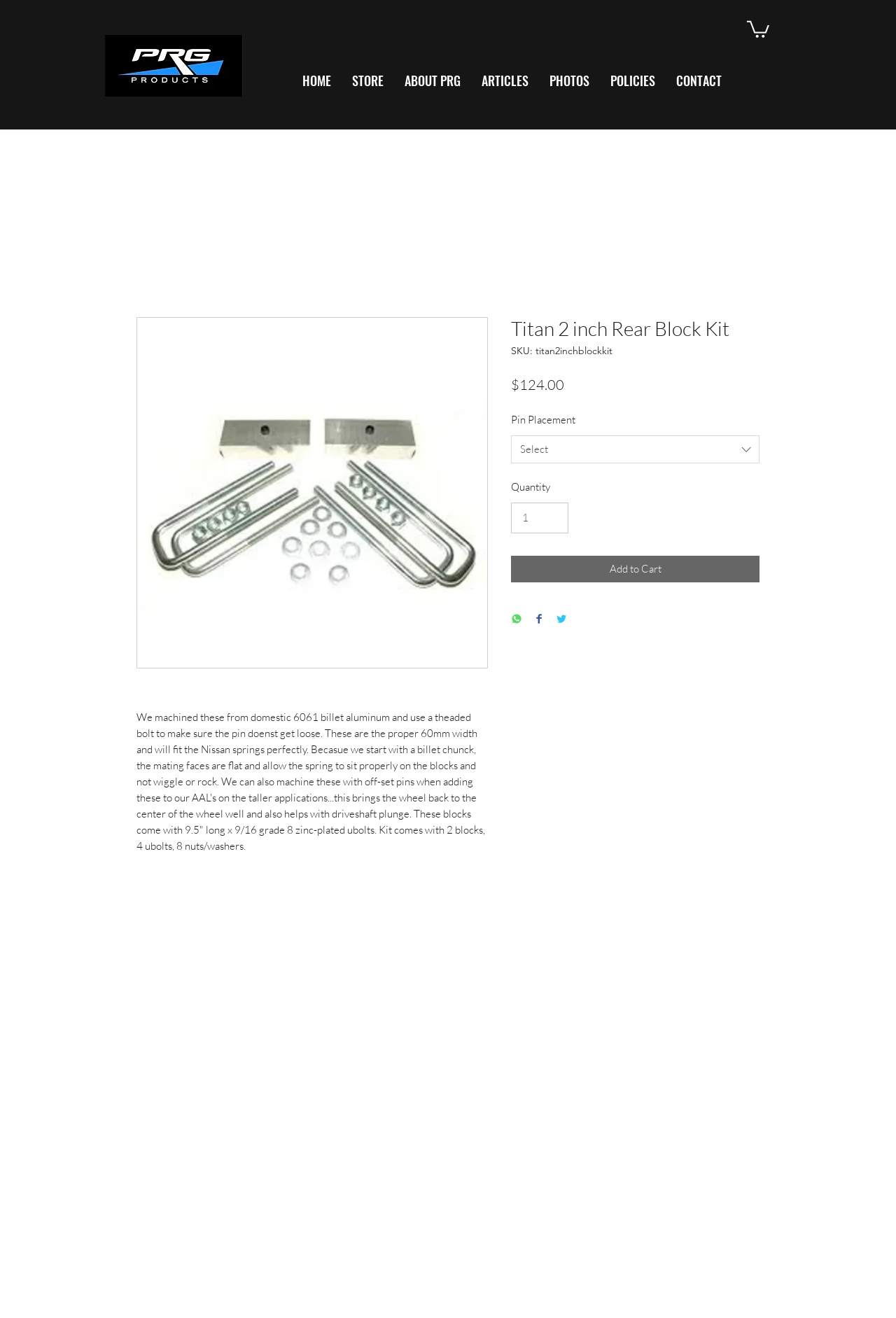Given the element description "ABOUT PRG", identify the bounding box of the corresponding UI element.

[0.44, 0.041, 0.526, 0.081]